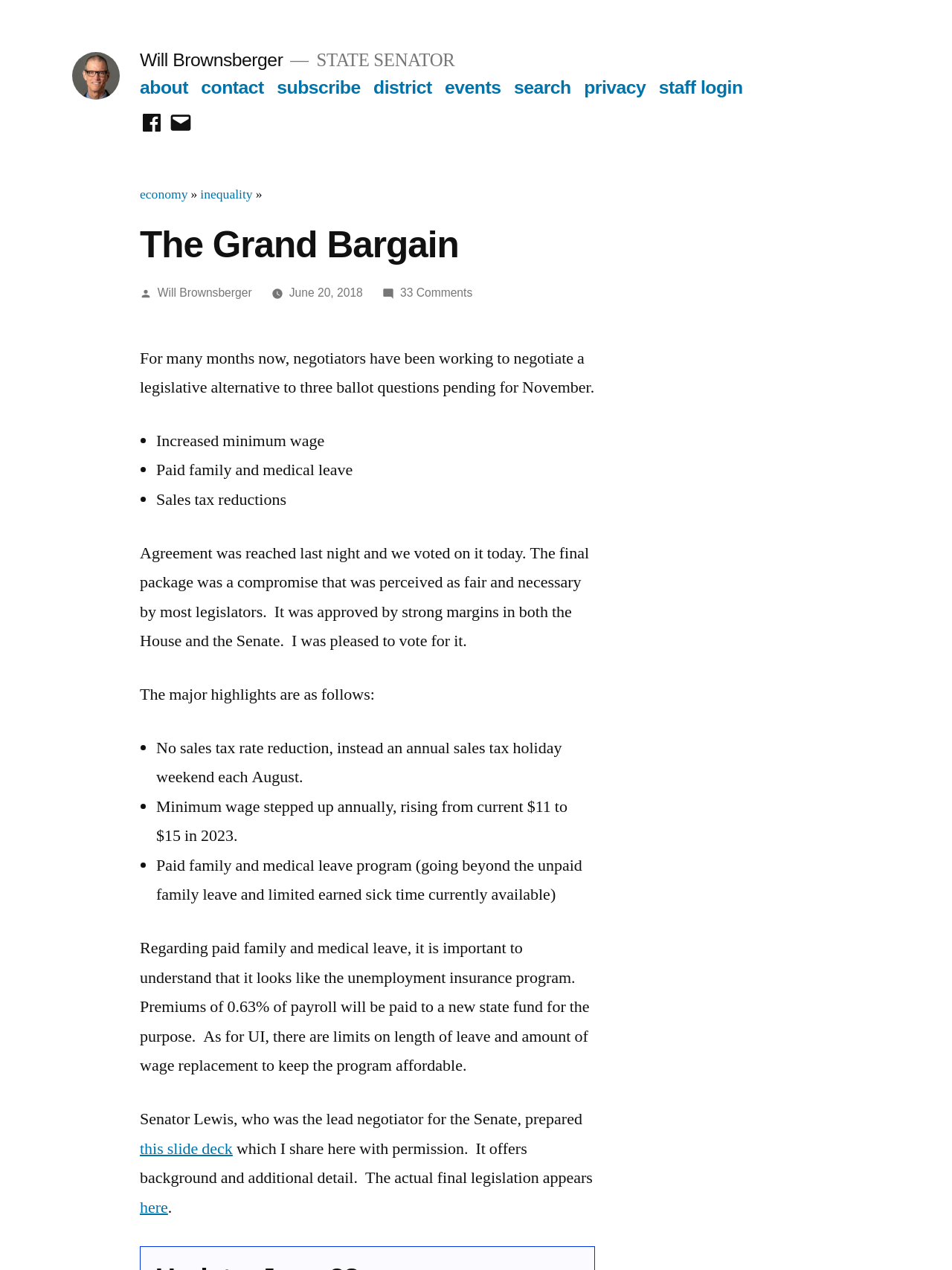Pinpoint the bounding box coordinates of the element to be clicked to execute the instruction: "Click on the 'about' link".

[0.147, 0.061, 0.198, 0.077]